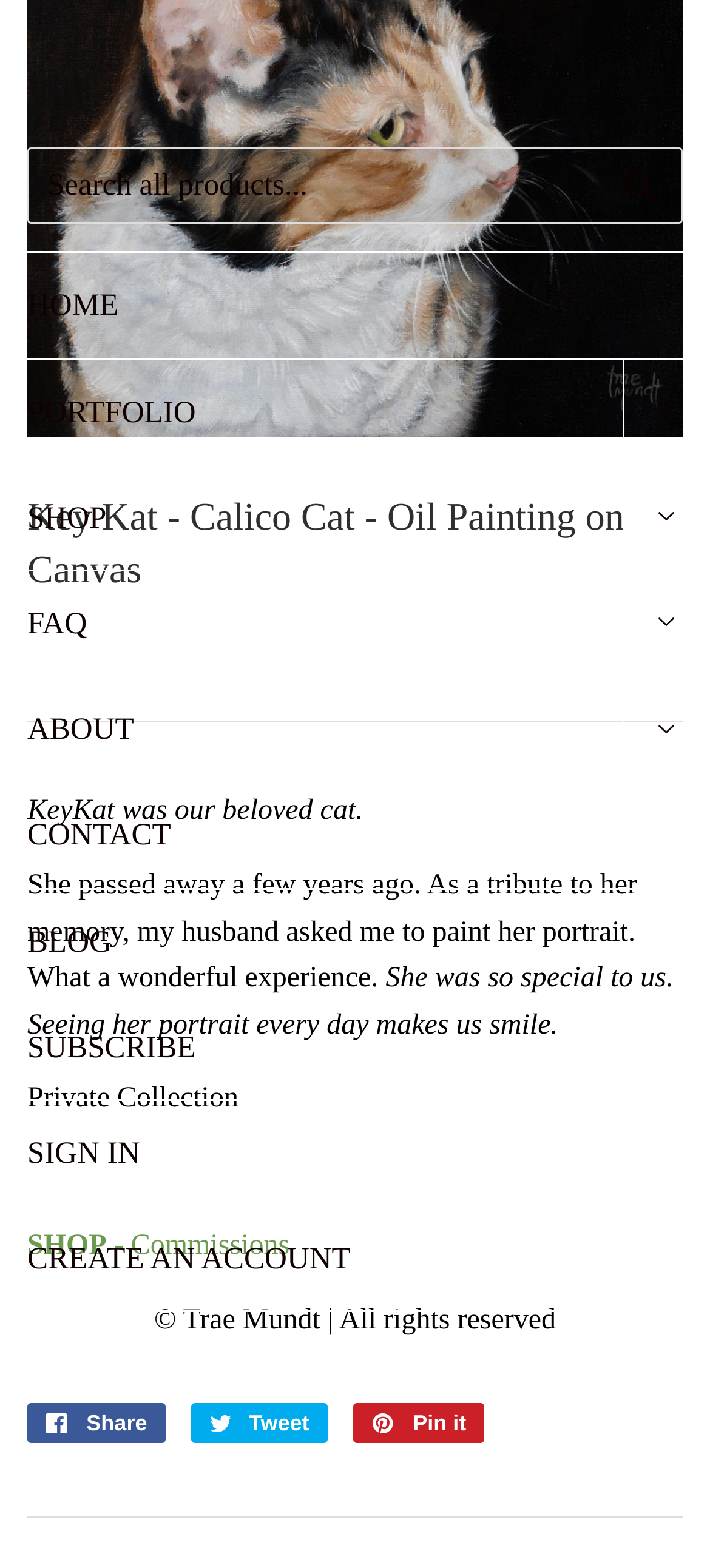Determine the bounding box coordinates of the region that needs to be clicked to achieve the task: "Share on Facebook".

[0.038, 0.894, 0.233, 0.92]